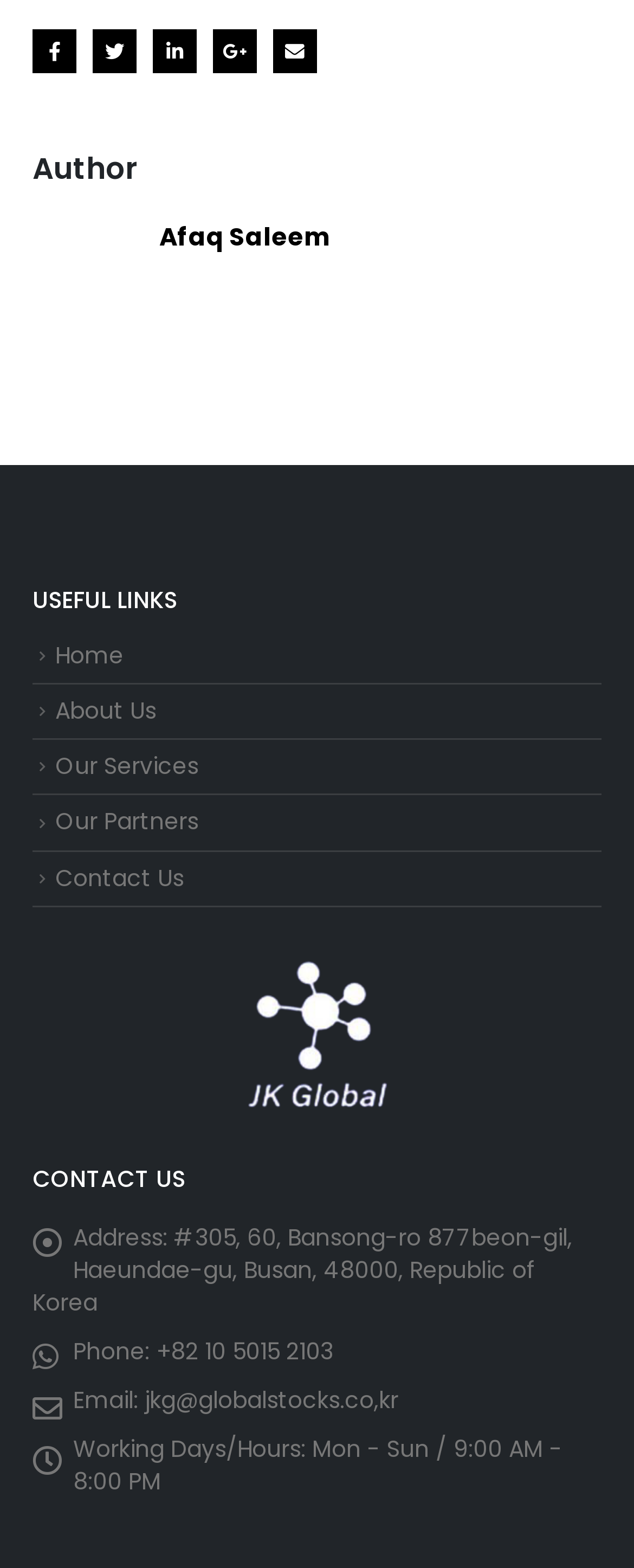Please determine the bounding box coordinates for the element that should be clicked to follow these instructions: "Send an email to jkg@globalstocks.co.kr".

[0.228, 0.882, 0.628, 0.903]